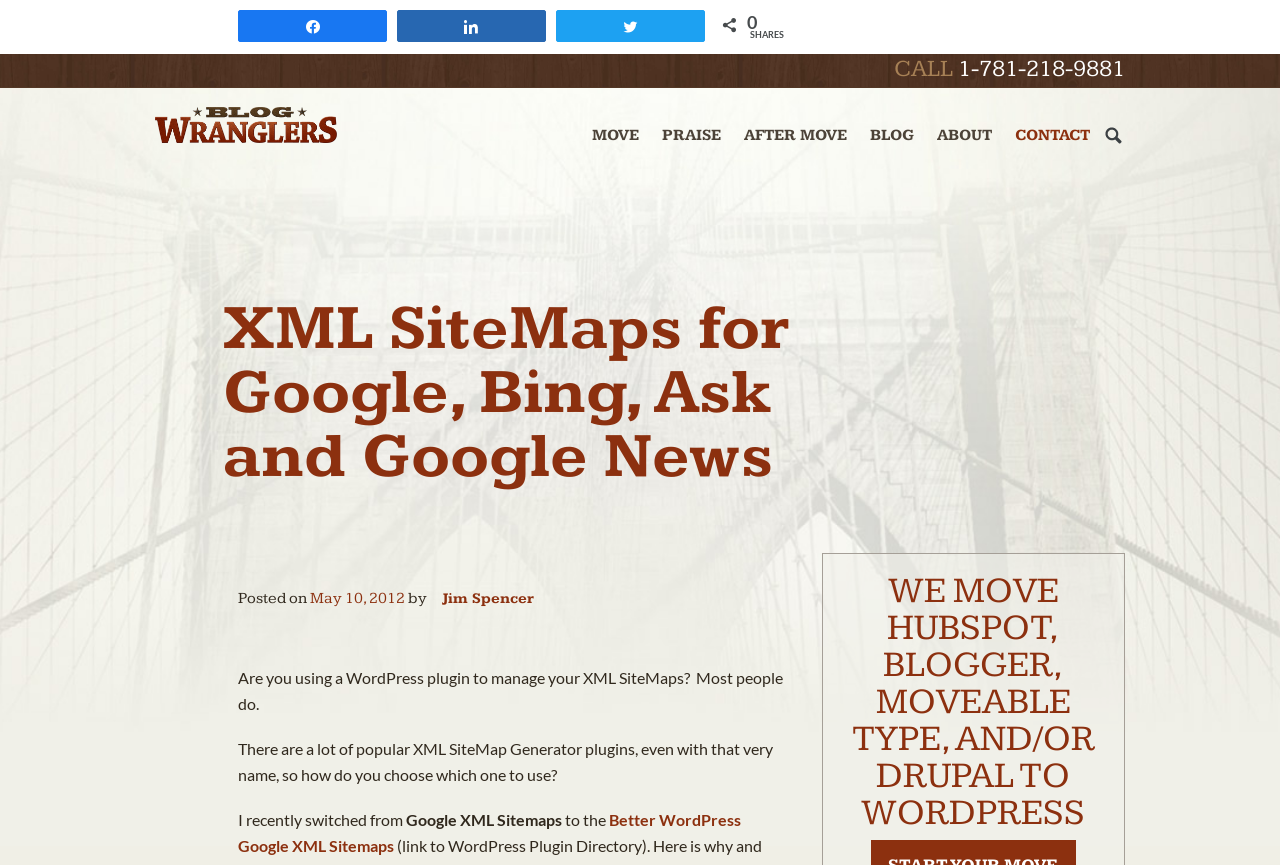Extract the bounding box for the UI element that matches this description: "Better WordPress Google XML Sitemaps".

[0.186, 0.937, 0.579, 0.988]